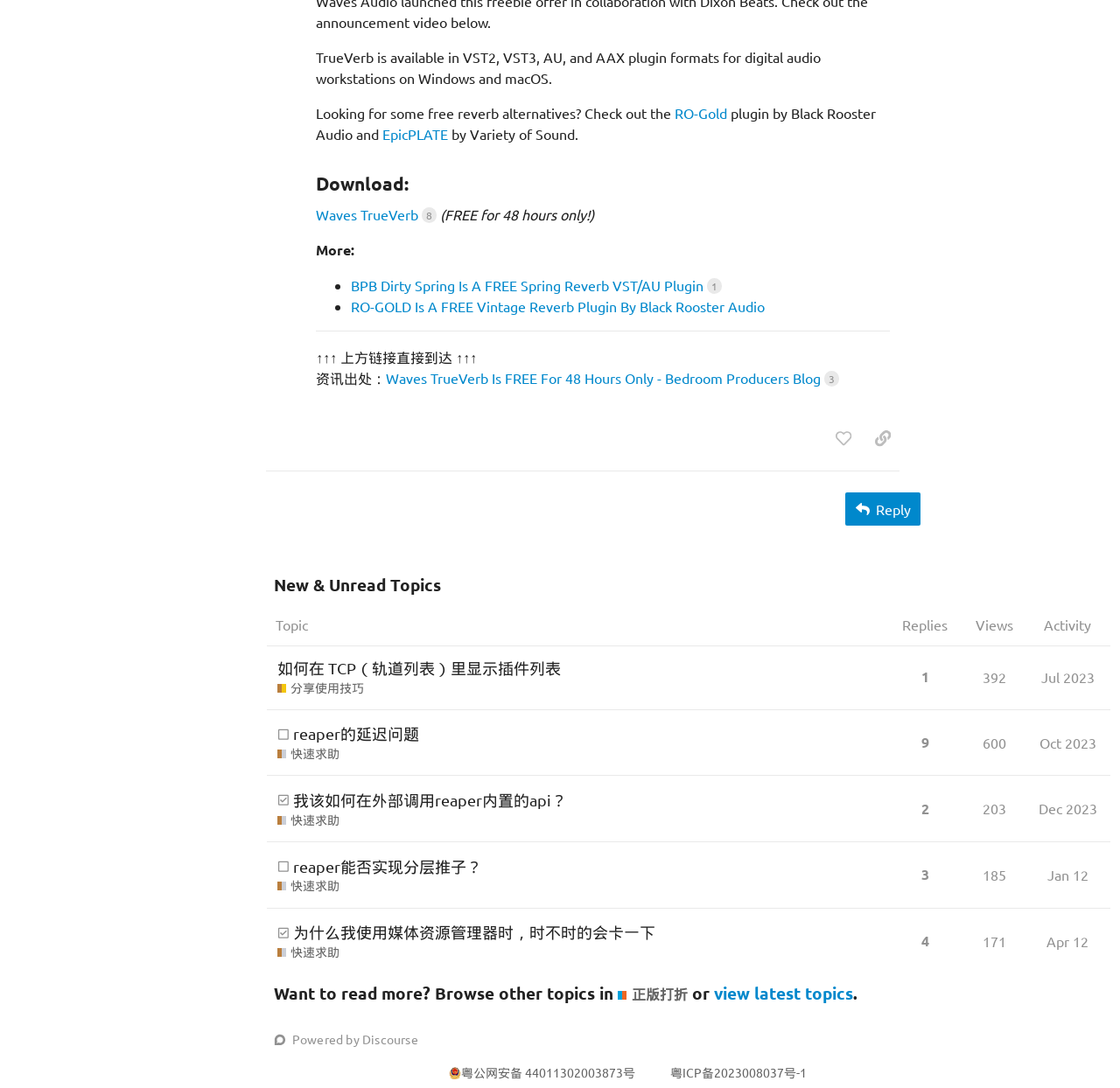What plugin formats are available for TrueVerb?
Analyze the image and deliver a detailed answer to the question.

The webpage mentions that TrueVerb is available in VST2, VST3, AU, and AAX plugin formats for digital audio workstations on Windows and macOS.